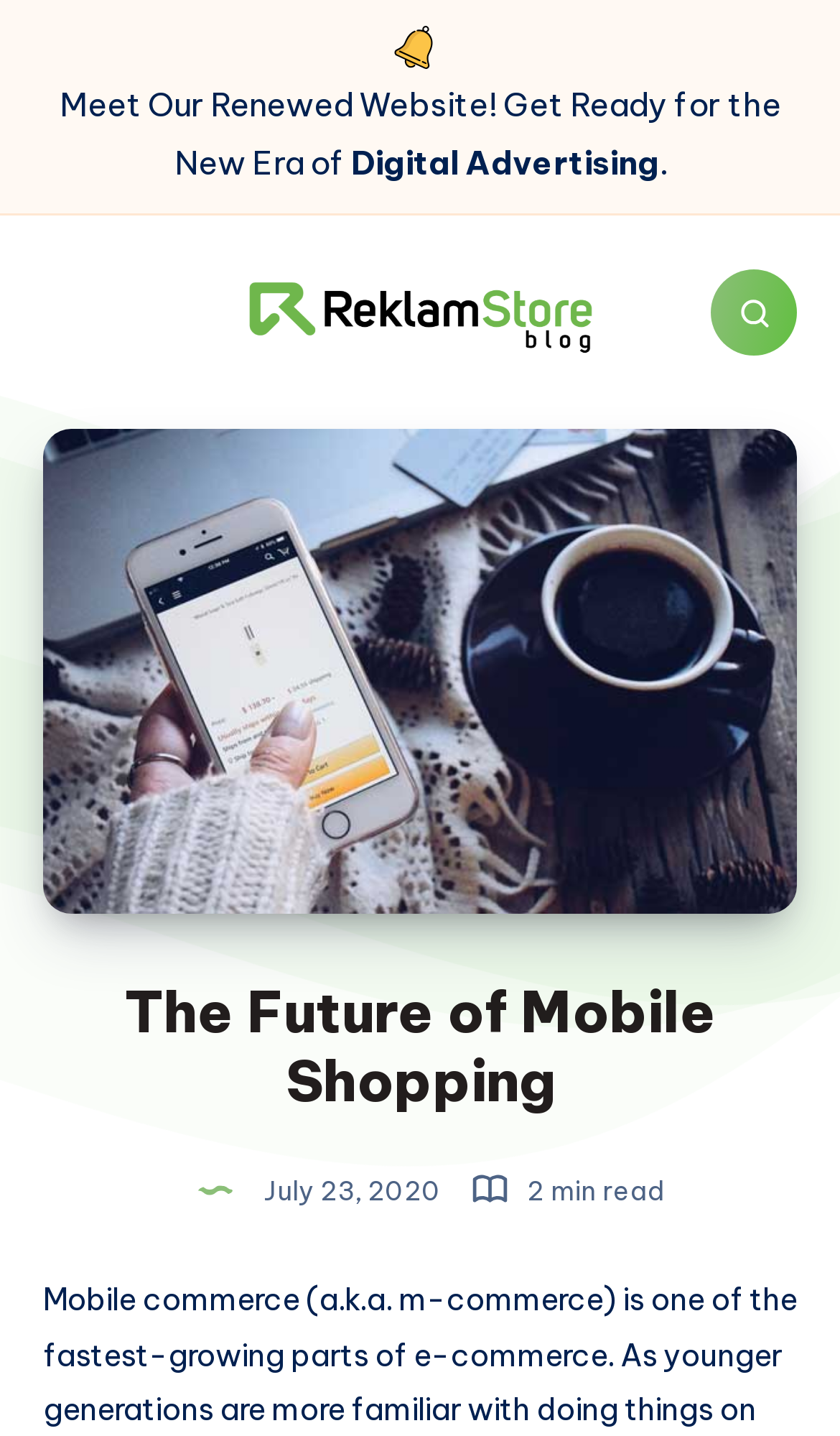Please provide the bounding box coordinate of the region that matches the element description: alt="ReklamStore Blog". Coordinates should be in the format (top-left x, top-left y, bottom-right x, bottom-right y) and all values should be between 0 and 1.

[0.295, 0.196, 0.705, 0.247]